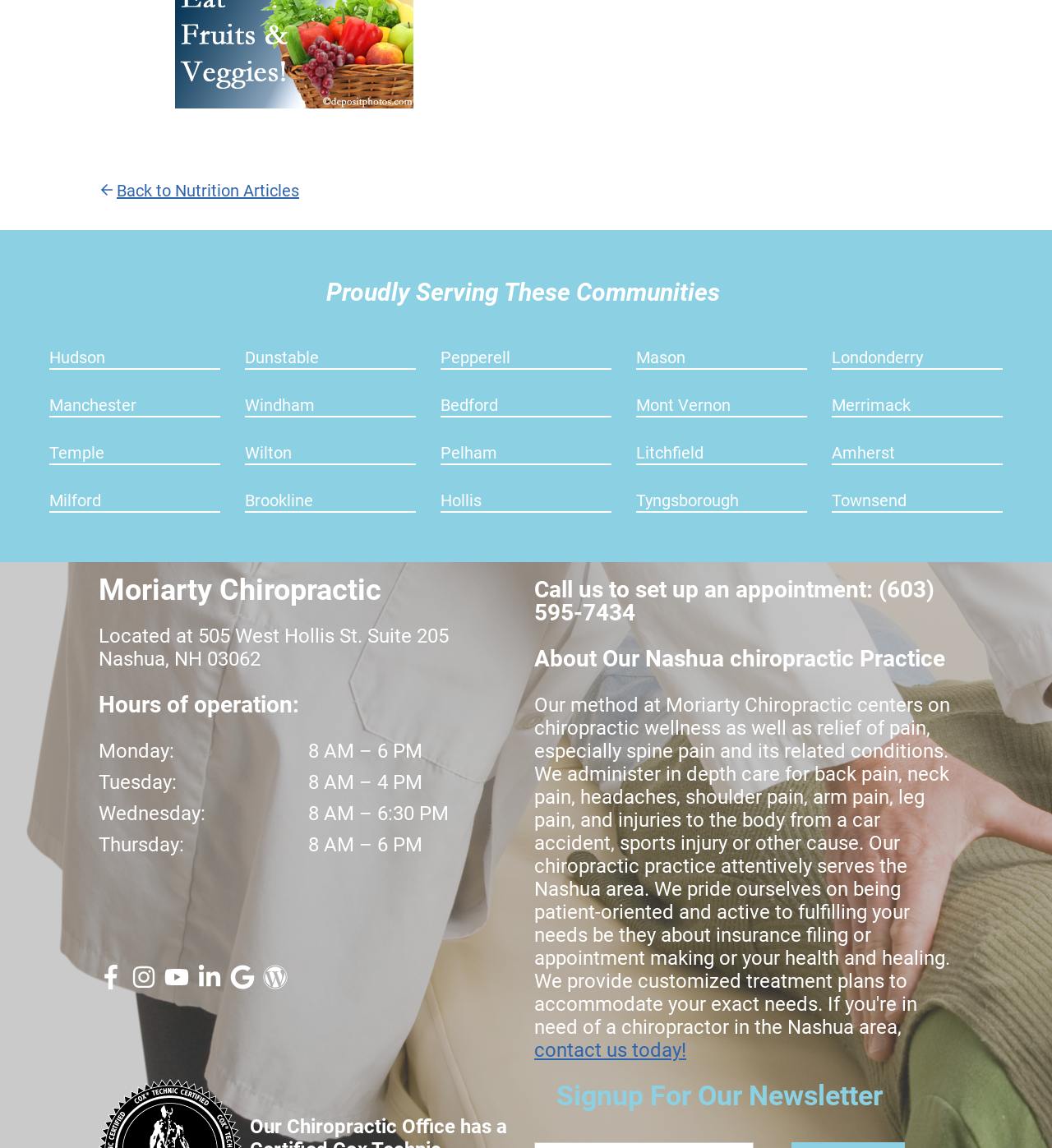Please identify the bounding box coordinates of the element I should click to complete this instruction: 'Click on Back to Nutrition Articles'. The coordinates should be given as four float numbers between 0 and 1, like this: [left, top, right, bottom].

[0.094, 0.157, 0.284, 0.175]